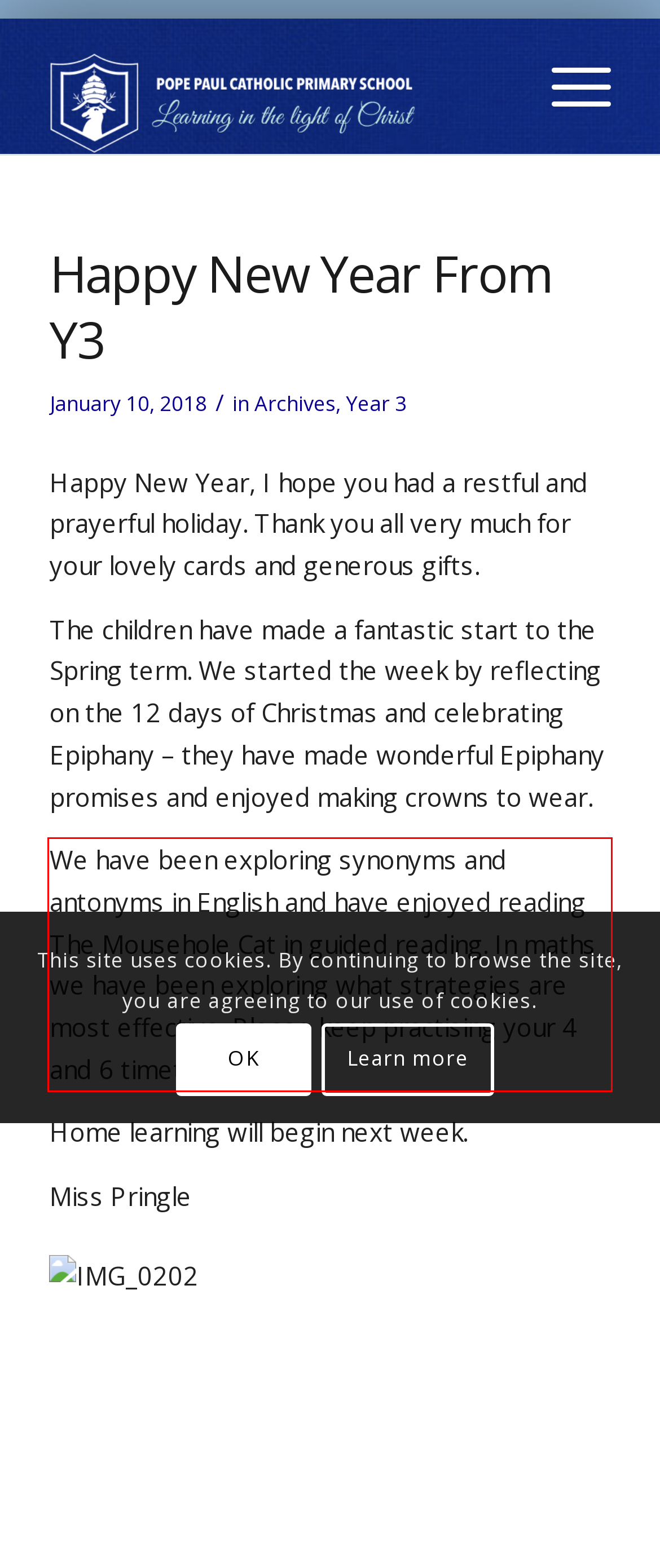Identify the red bounding box in the webpage screenshot and perform OCR to generate the text content enclosed.

We have been exploring synonyms and antonyms in English and have enjoyed reading The Mousehole Cat in guided reading. In maths we have been exploring what strategies are most effective. Please keep practising your 4 and 6 timetables.